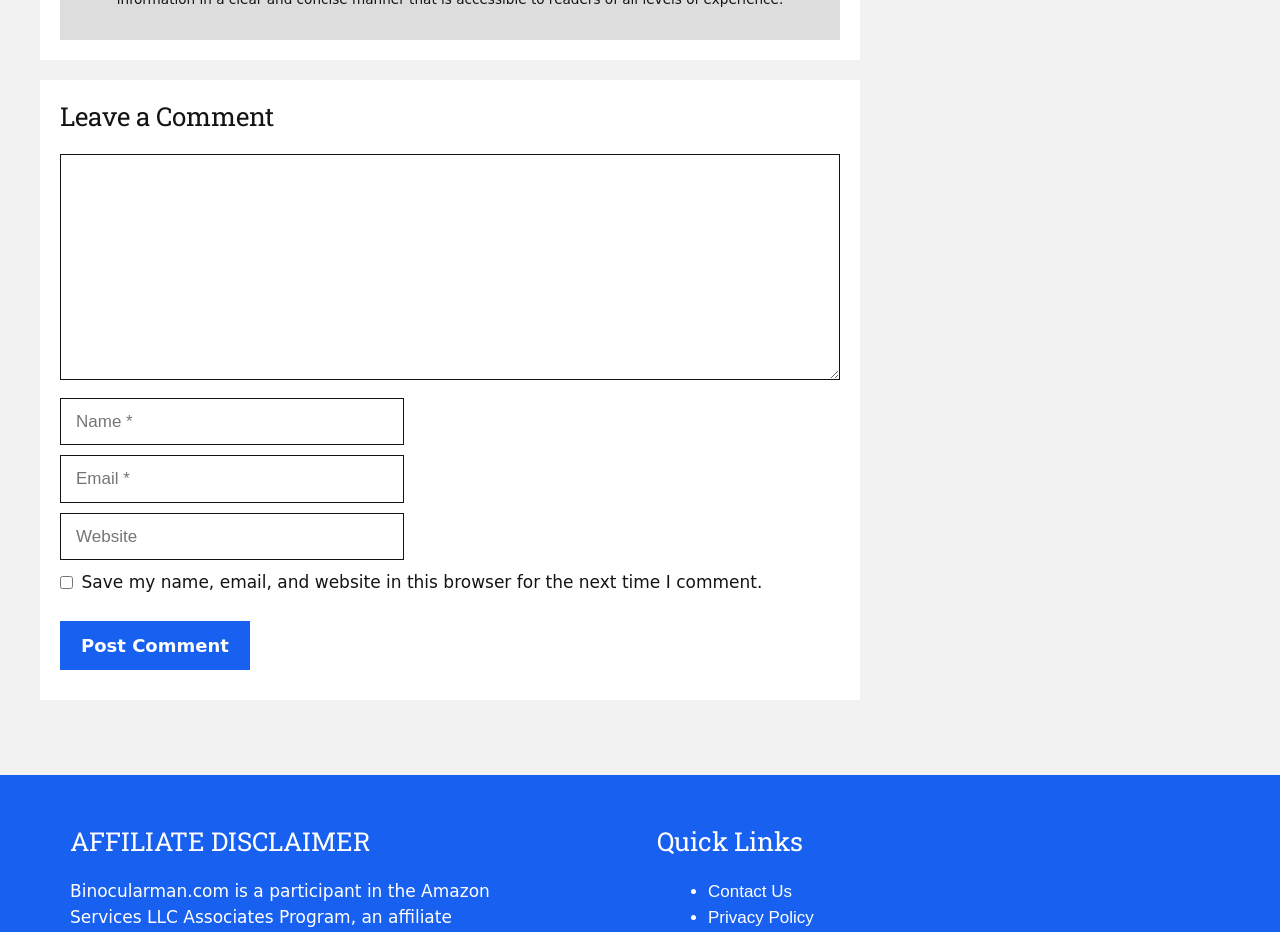What are the links available in the 'Quick Links' section?
Please use the image to deliver a detailed and complete answer.

The 'Quick Links' section contains links to 'Contact Us' and 'Privacy Policy', indicating that these are quick links to important pages on the website.